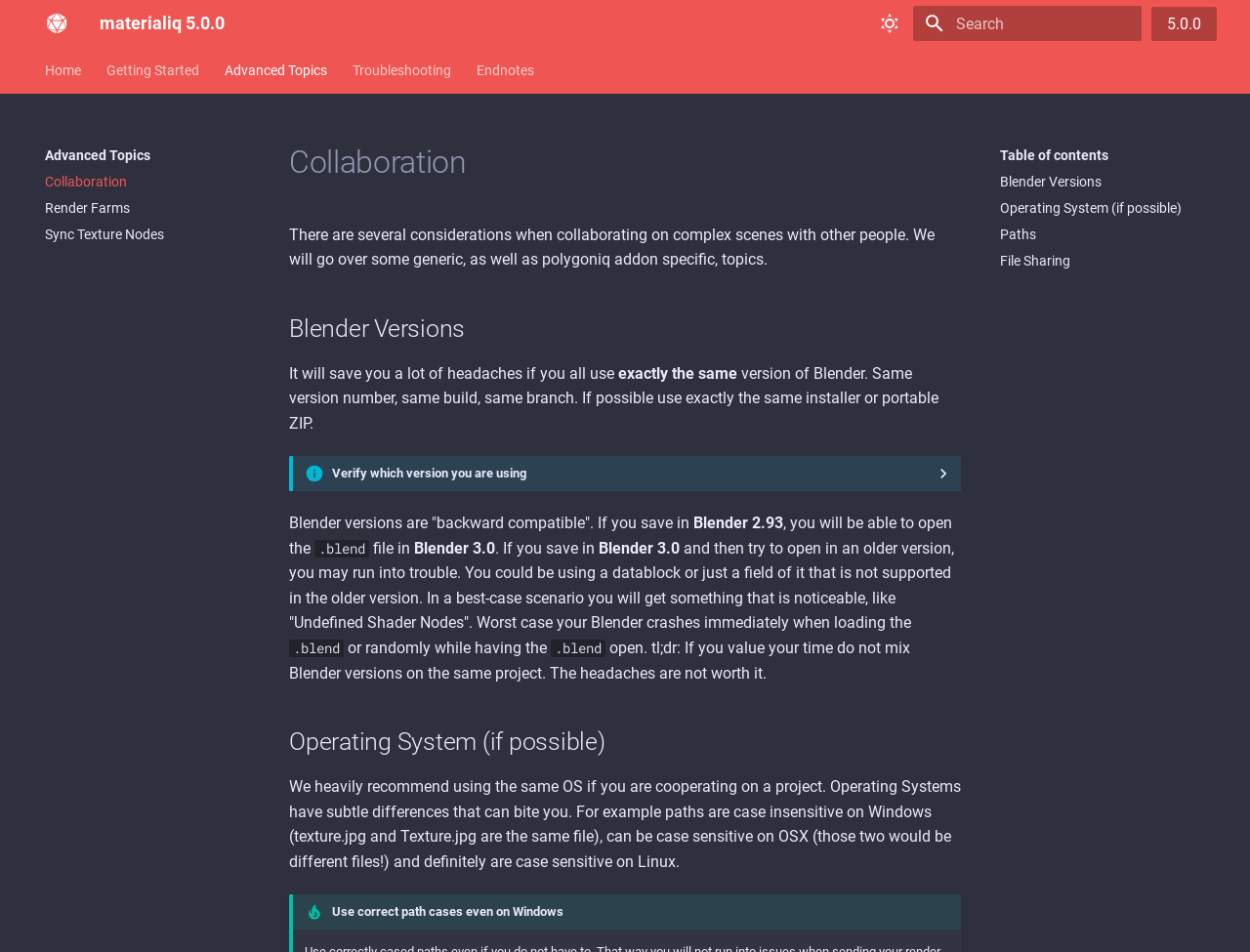Generate a thorough caption detailing the webpage content.

The webpage is about collaboration in materialiq 5.0.0. At the top, there is a navigation header with a logo, a link to switch to light mode, and a search bar. Below the header, there are five tabs: Home, Getting Started, Advanced Topics, Troubleshooting, and Endnotes.

The main content of the page is about collaboration, with several sections and subsections. The first section is an introduction to collaboration, followed by a section on Blender versions, which discusses the importance of using the same version of Blender when collaborating on a project. This section includes a disclosure triangle that can be expanded to reveal more information.

The next section is about operating systems, recommending the use of the same OS when collaborating on a project due to subtle differences between operating systems. There is also a table of contents on the right side of the page, listing the different sections and subsections.

Throughout the page, there are several links, images, and buttons, including a "Back to top" link at the bottom of the page. The overall layout is organized, with clear headings and concise text, making it easy to navigate and understand the content.